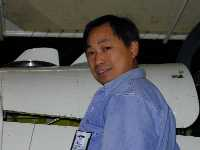What is the purpose of the series of images?
Answer the question with a detailed and thorough explanation.

The image is part of a series showcasing various experimenters involved in pre-flight preparations and instrument checks, which are integral to ensuring the success of scientific missions, highlighting the importance of these procedures in the context of scientific research.